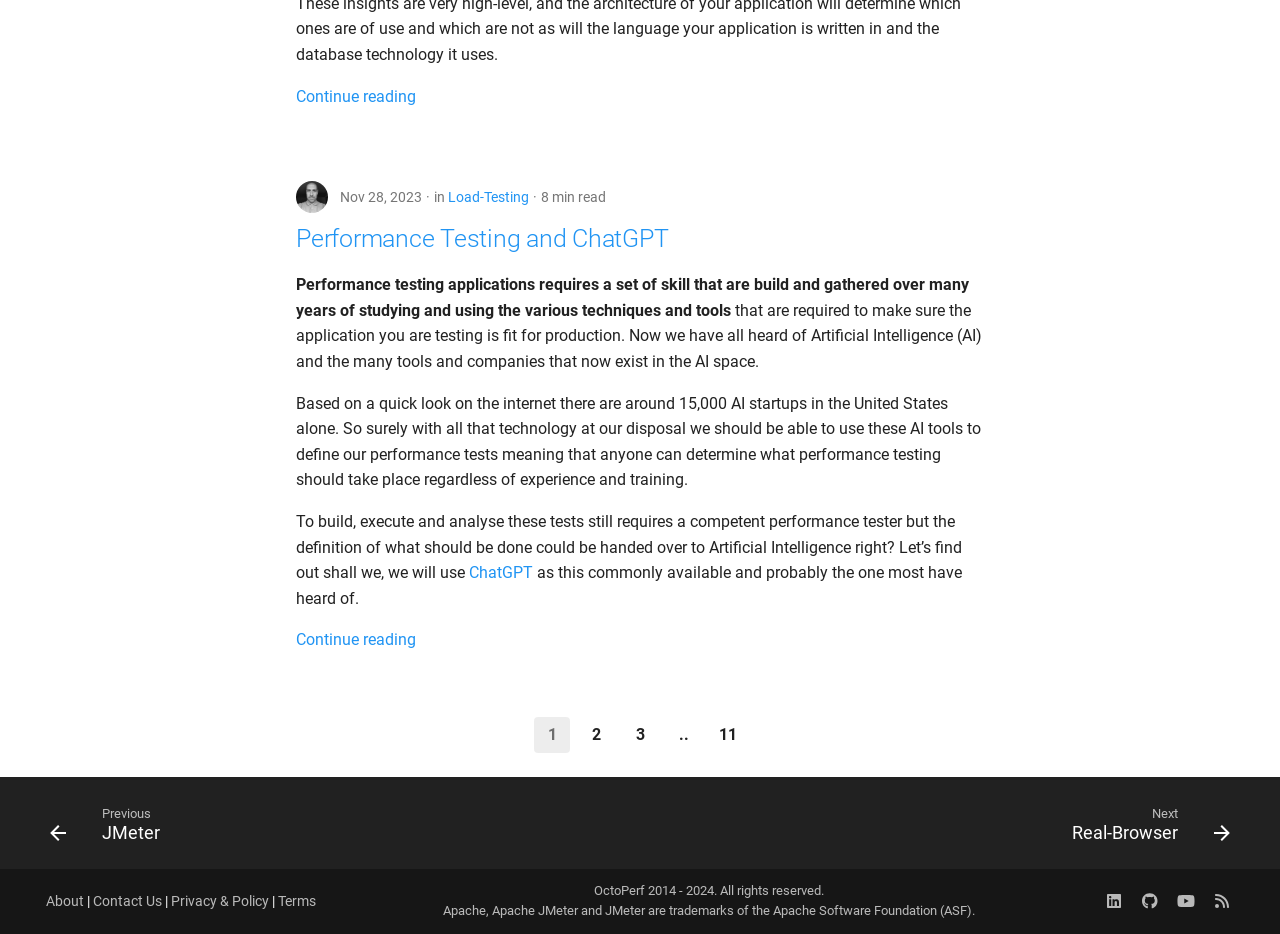Find the bounding box coordinates for the area that must be clicked to perform this action: "Read the article about 'Performance Testing and ChatGPT'".

[0.231, 0.237, 0.769, 0.274]